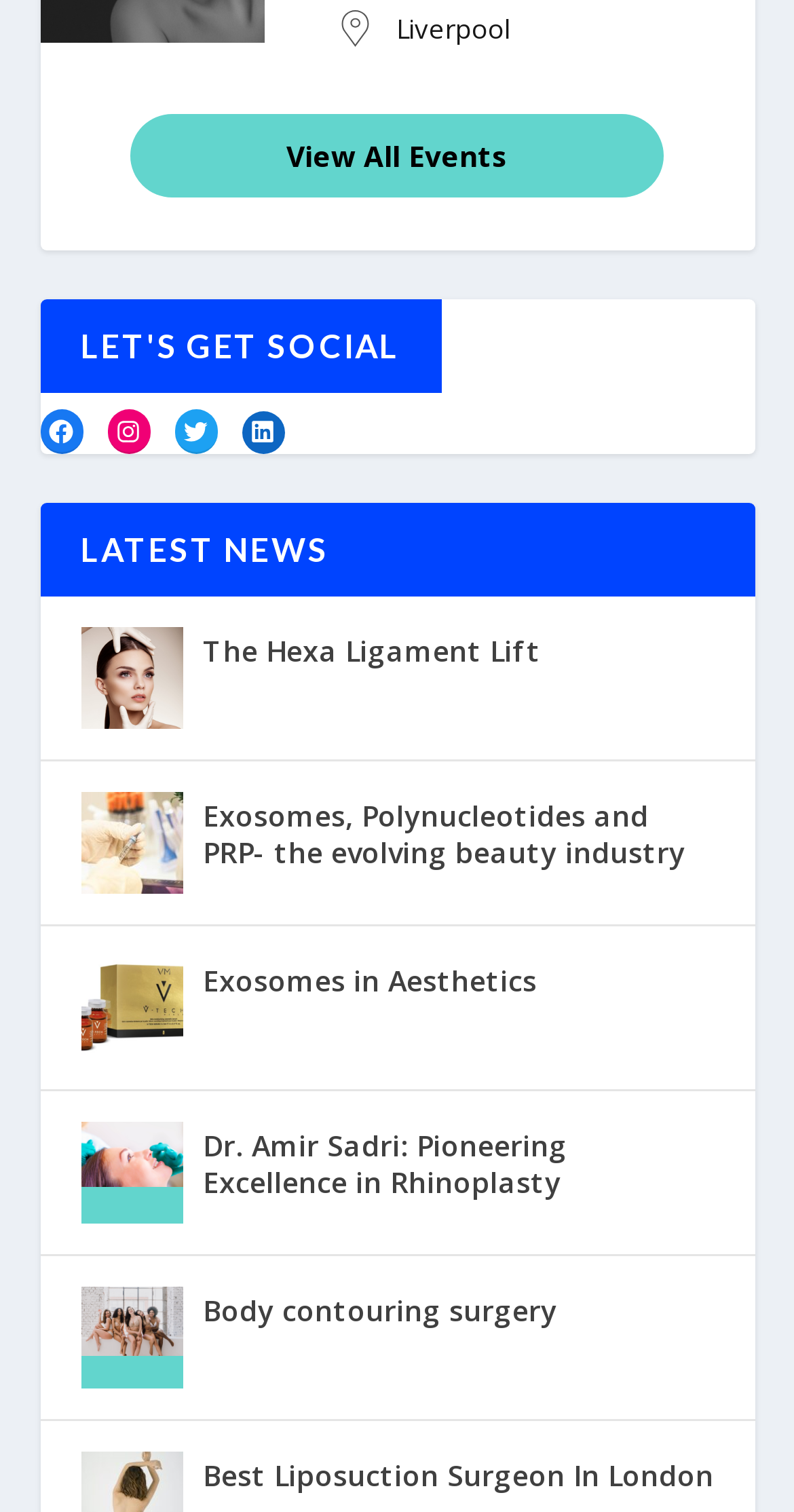Indicate the bounding box coordinates of the element that must be clicked to execute the instruction: "Learn about Exosomes in Aesthetics". The coordinates should be given as four float numbers between 0 and 1, i.e., [left, top, right, bottom].

[0.101, 0.633, 0.229, 0.701]